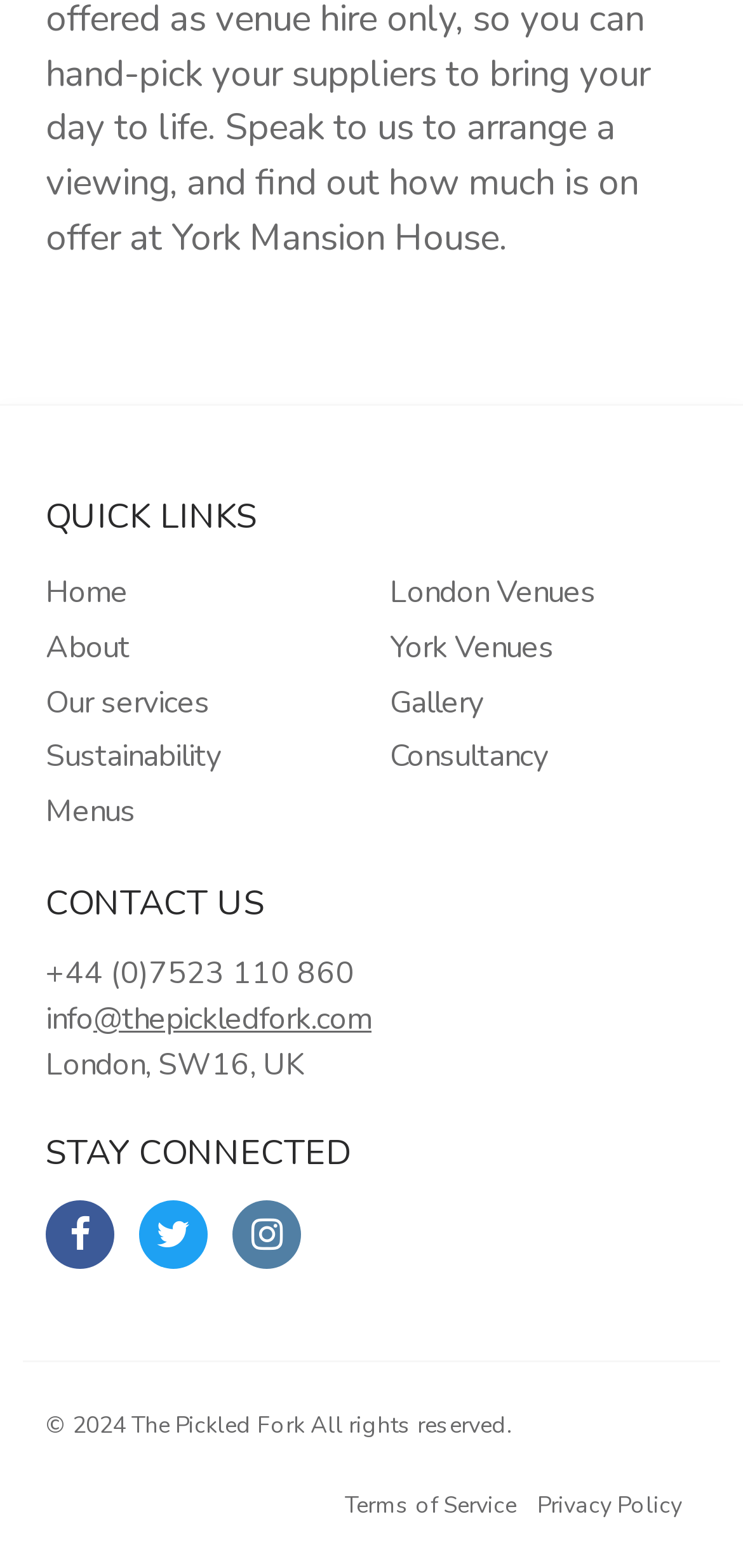Can you find the bounding box coordinates of the area I should click to execute the following instruction: "go to home page"?

[0.062, 0.364, 0.172, 0.391]